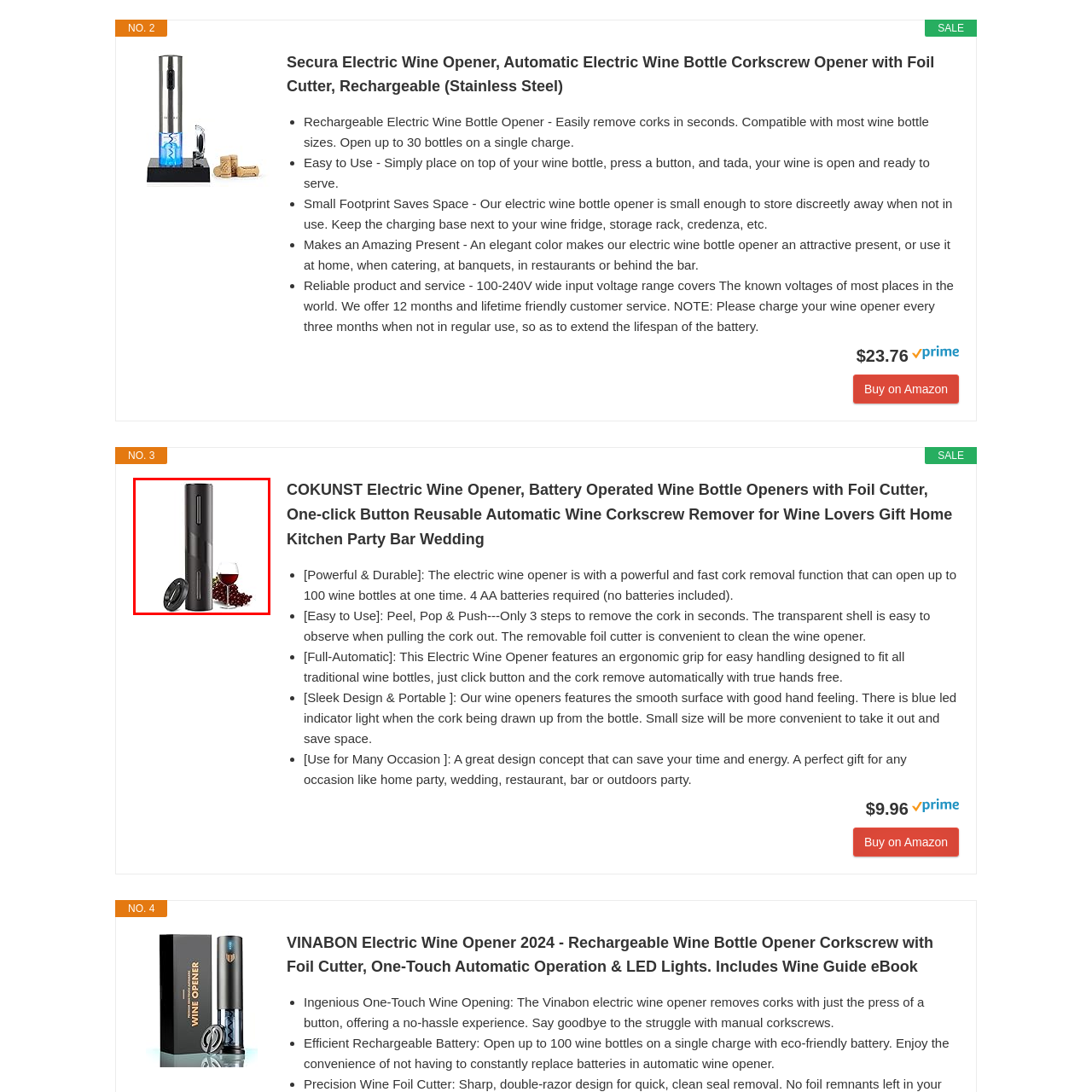Refer to the image within the red box and answer the question concisely with a single word or phrase: What is the purpose of the viewing windows on the opener?

to observe cork removal